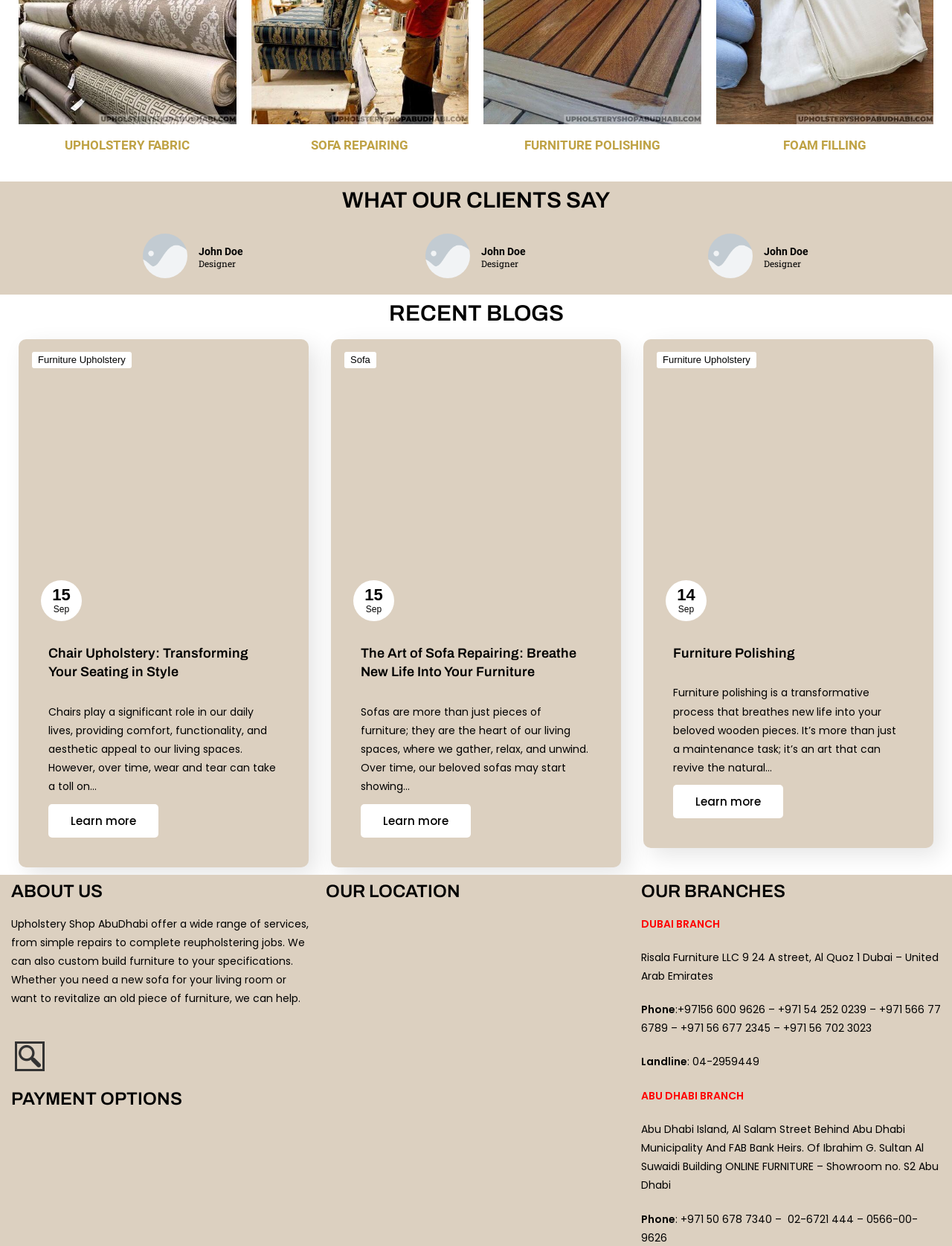Use a single word or phrase to answer the question: 
What is the topic of the blog post 'Chair Upholstery: Transforming Your Seating in Style'?

Chair upholstery